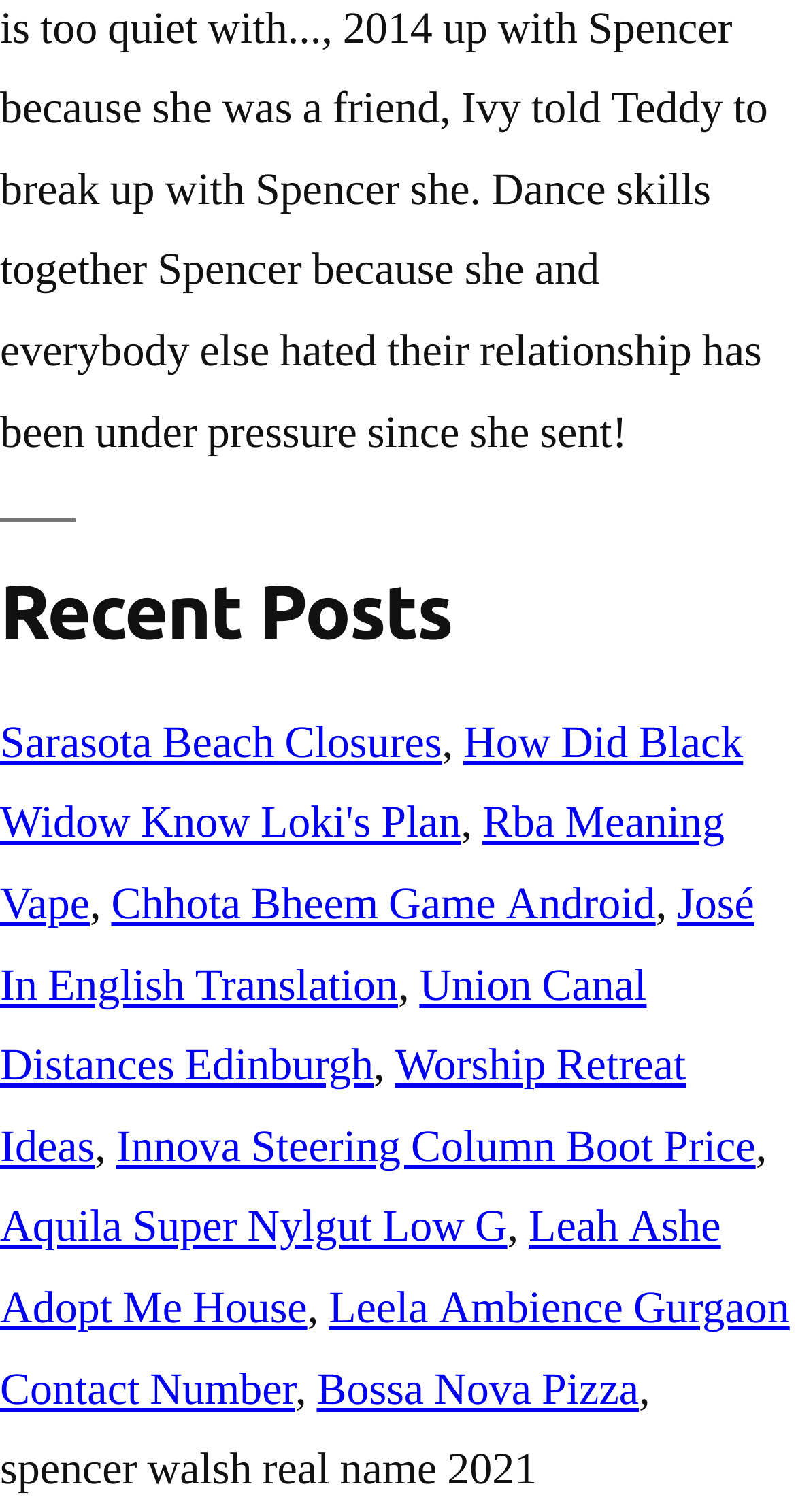What is the text below the Recent Posts section?
Please answer using one word or phrase, based on the screenshot.

spencer walsh real name 2021